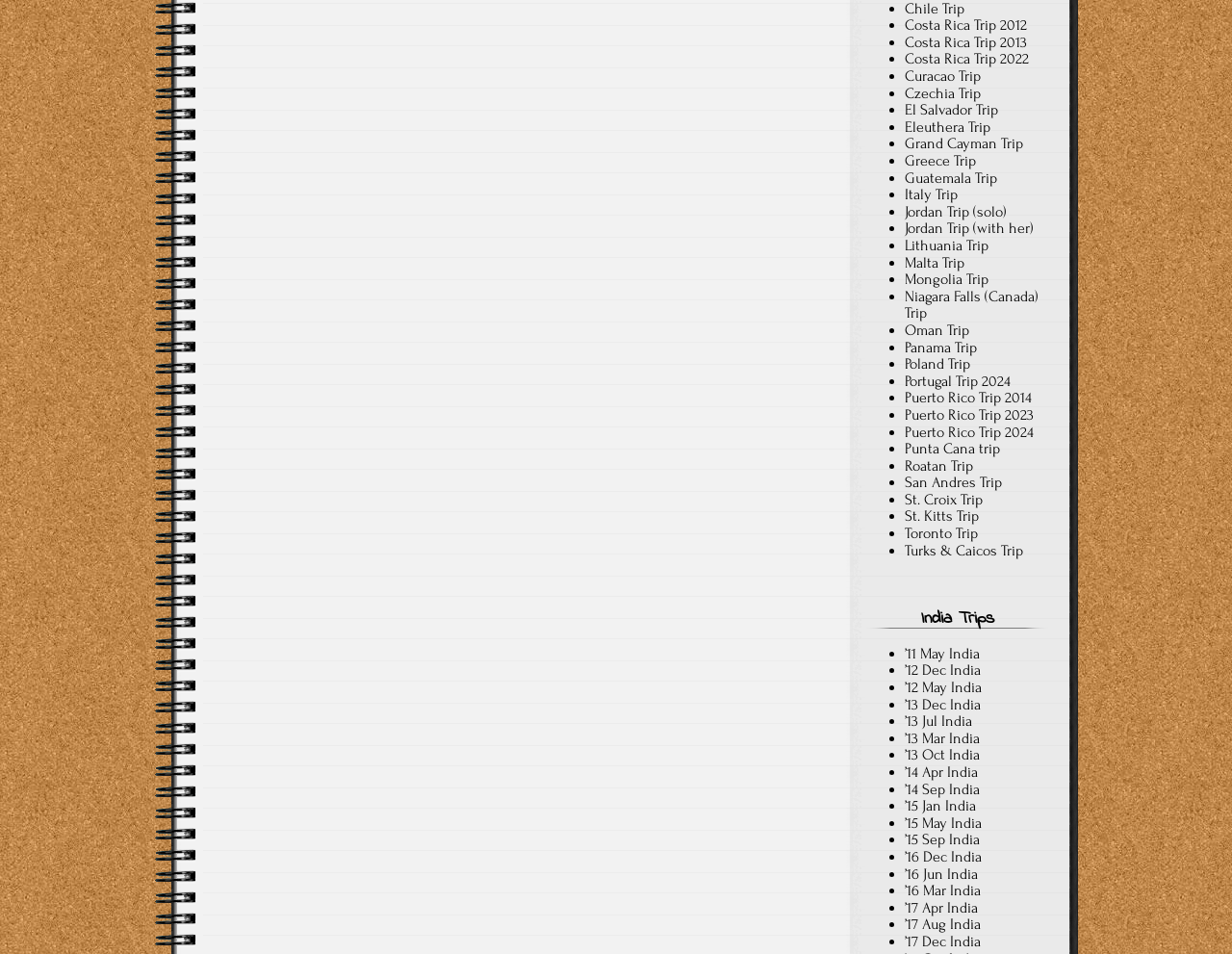What is the last trip listed? Based on the screenshot, please respond with a single word or phrase.

’13 Oct India